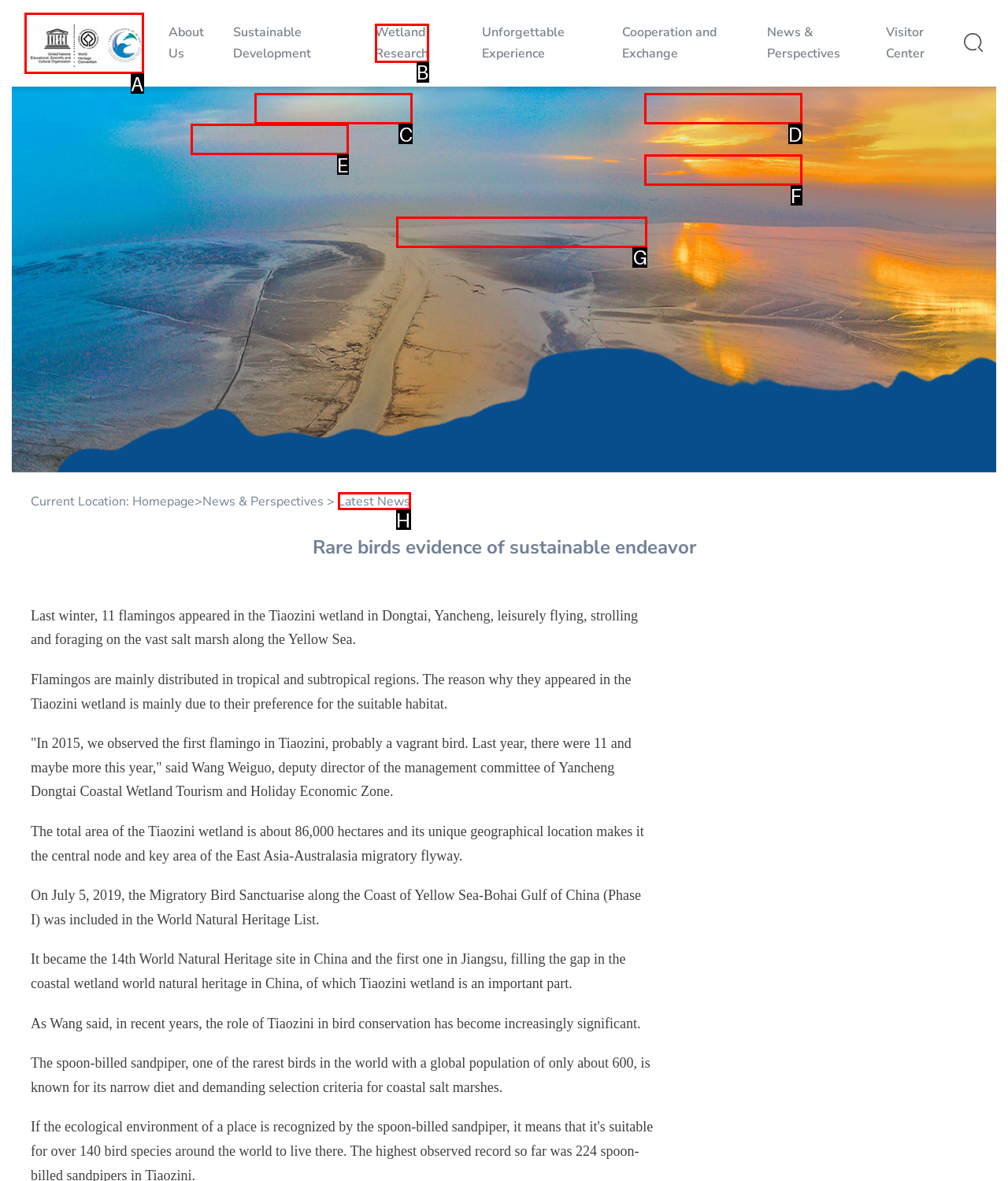Identify the correct letter of the UI element to click for this task: View the 'Editorial Board'
Respond with the letter from the listed options.

None